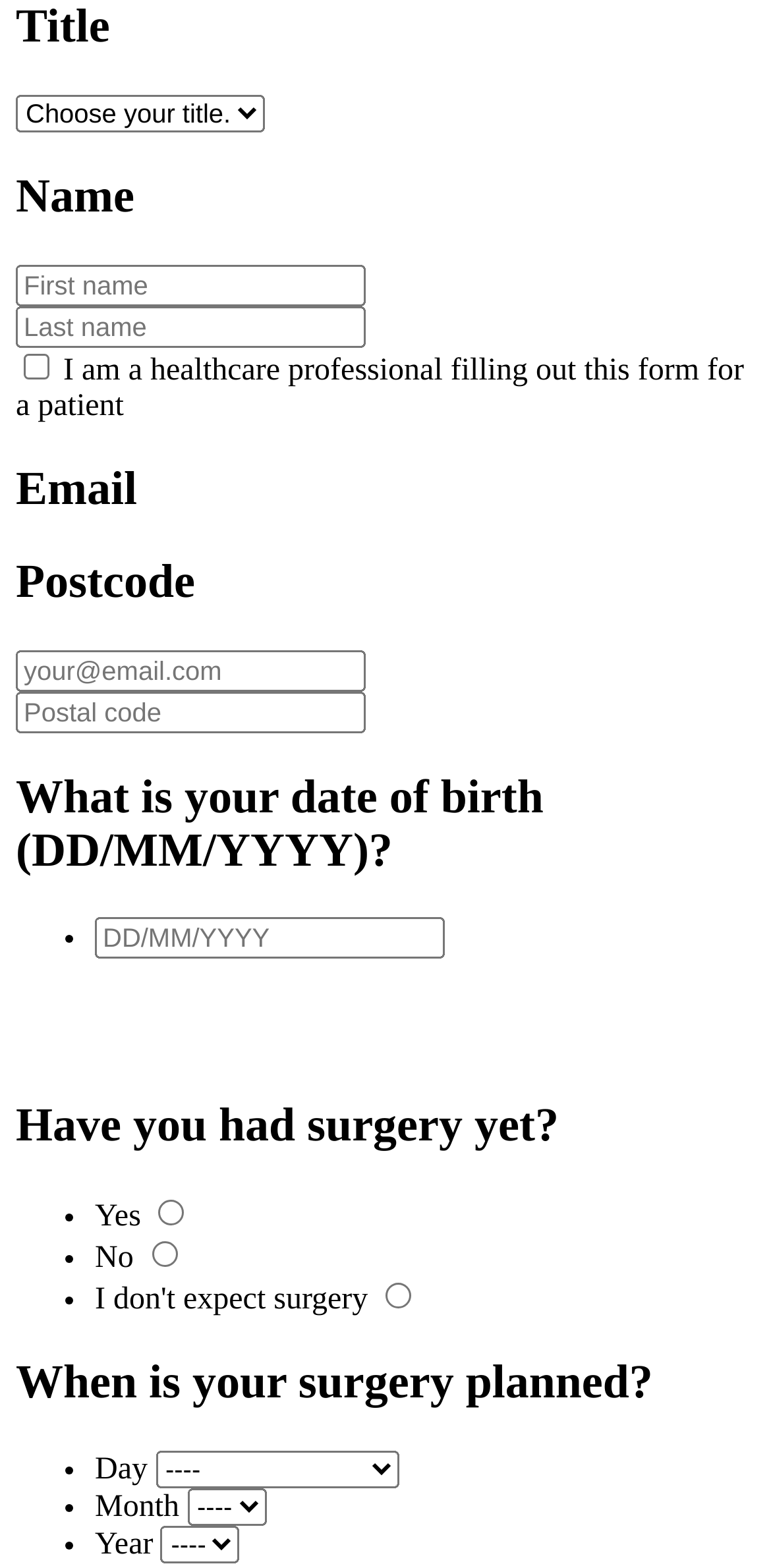Determine the bounding box coordinates in the format (top-left x, top-left y, bottom-right x, bottom-right y). Ensure all values are floating point numbers between 0 and 1. Identify the bounding box of the UI element described by: name="emailAddress" placeholder="your@email.com"

[0.021, 0.414, 0.474, 0.441]